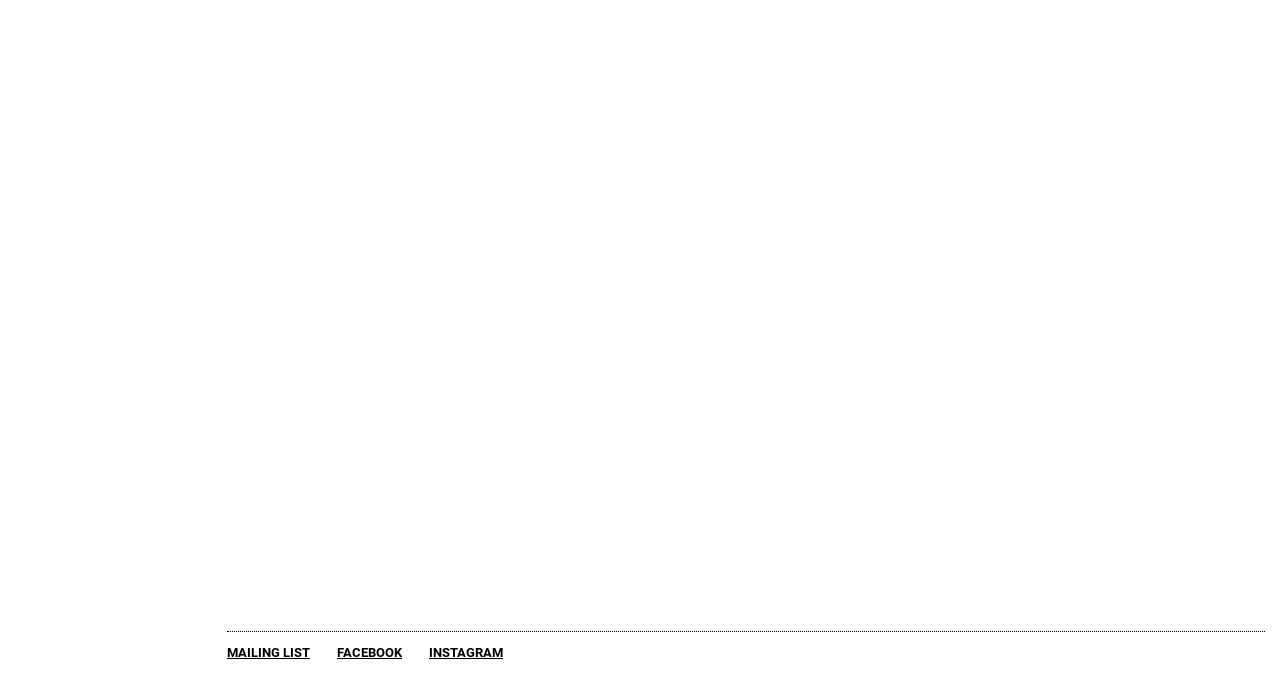Provide the bounding box coordinates for the specified HTML element described in this description: "Mailing List". The coordinates should be four float numbers ranging from 0 to 1, in the format [left, top, right, bottom].

[0.177, 0.941, 0.242, 0.963]